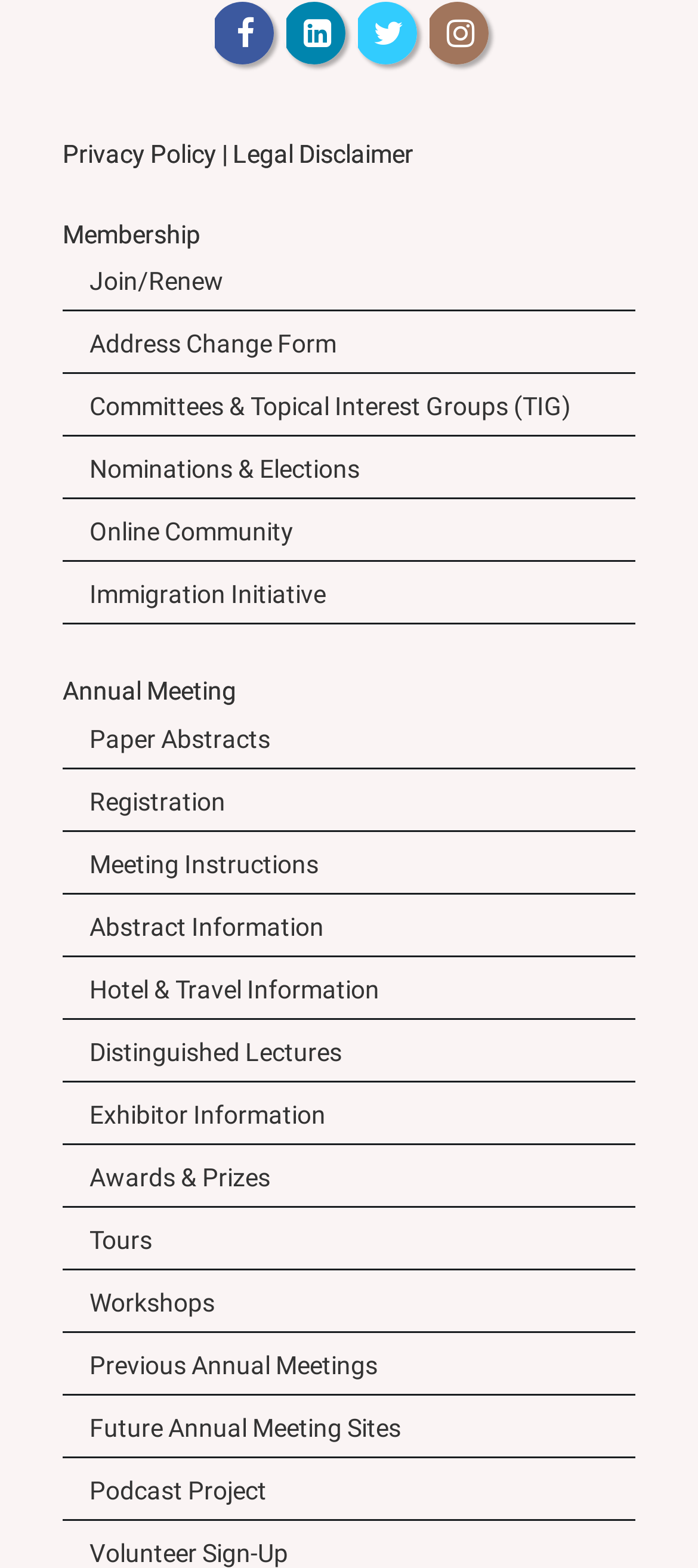Determine the bounding box coordinates of the clickable region to execute the instruction: "Explore podcast project". The coordinates should be four float numbers between 0 and 1, denoted as [left, top, right, bottom].

[0.09, 0.929, 0.91, 0.968]